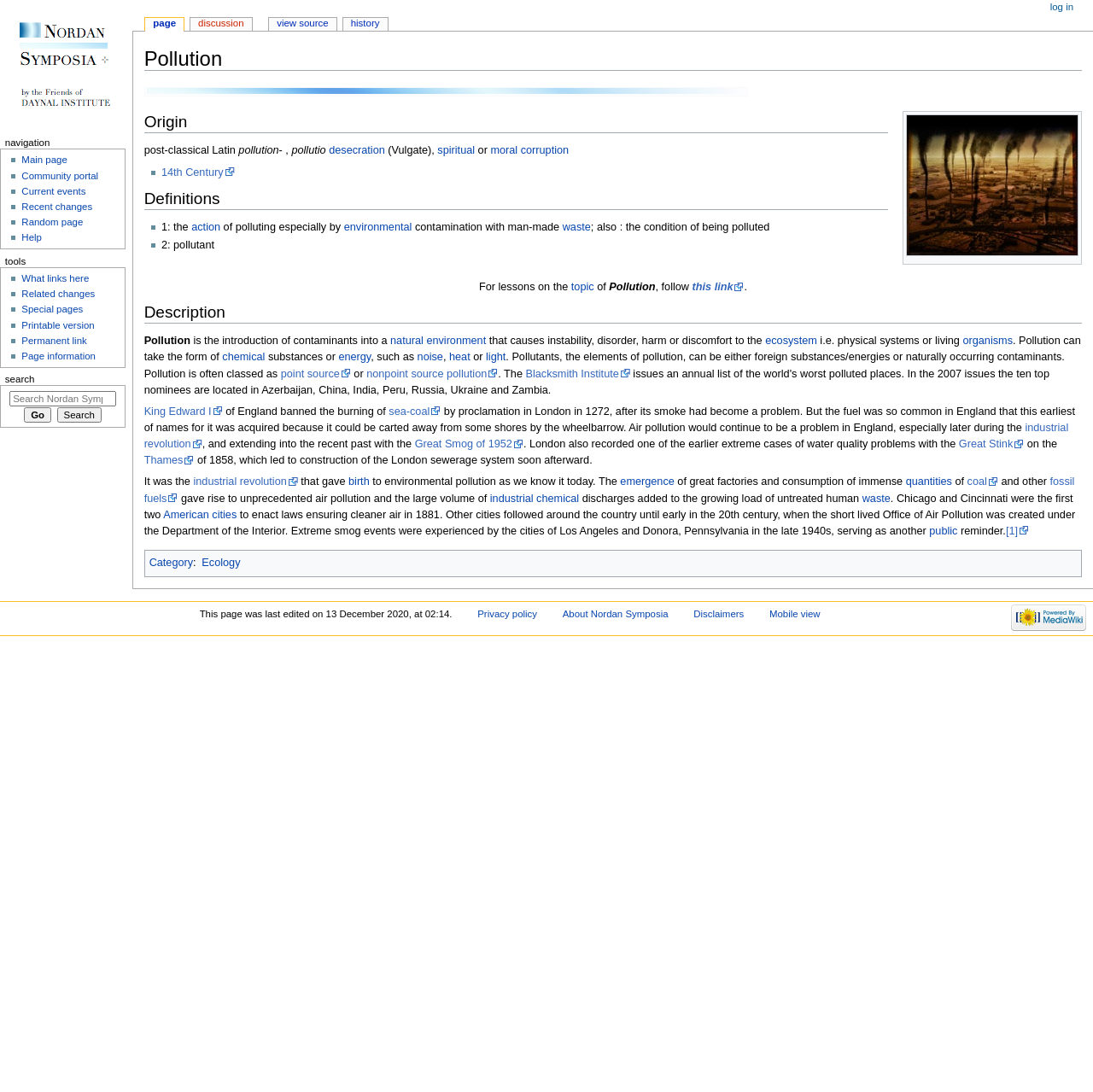Respond with a single word or phrase to the following question:
What is the main topic of this webpage?

Pollution